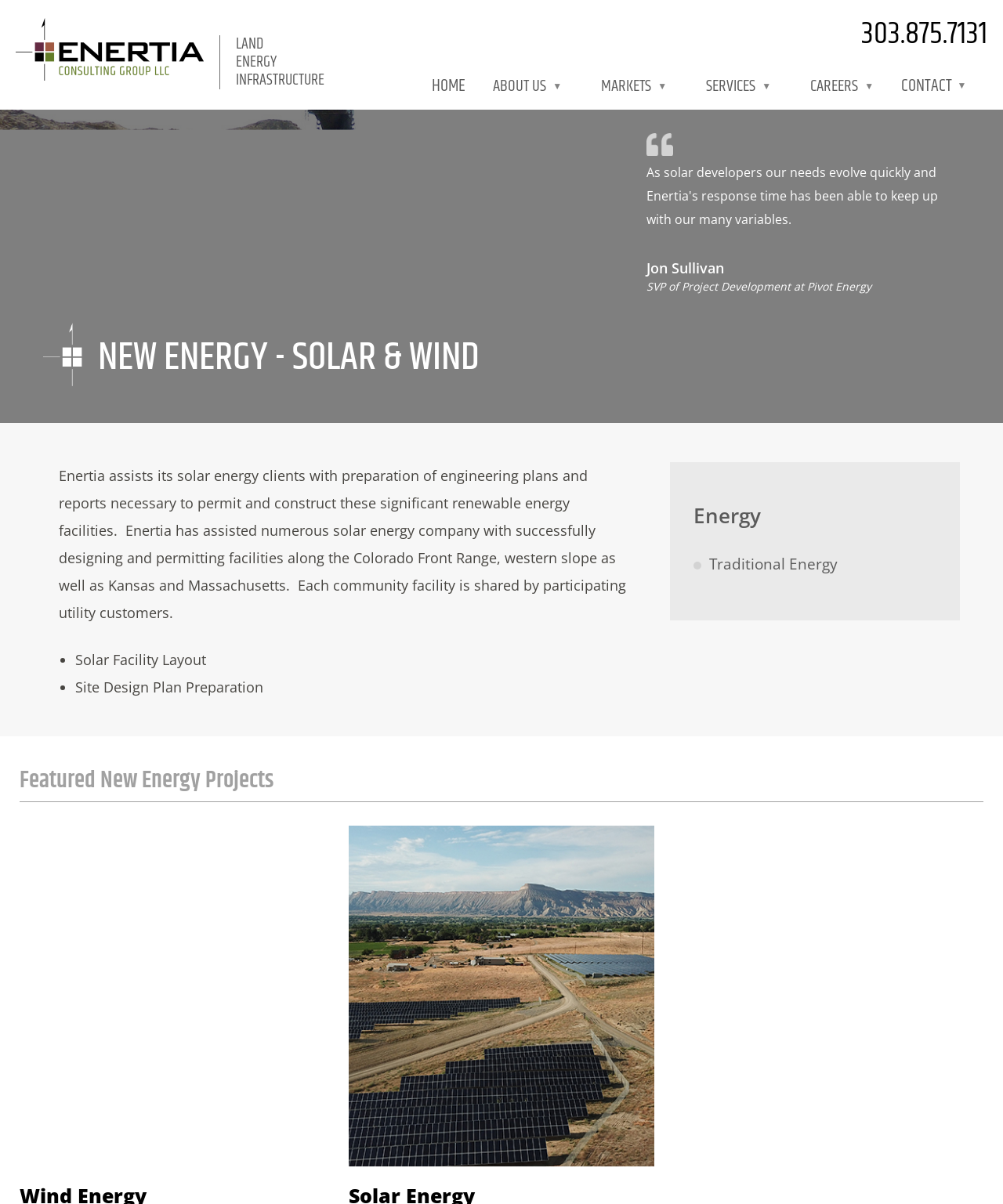Determine the bounding box of the UI component based on this description: "parent_node: LAND ENERGY INFRASTRUCTURE title="Home"". The bounding box coordinates should be four float values between 0 and 1, i.e., [left, top, right, bottom].

[0.016, 0.015, 0.219, 0.067]